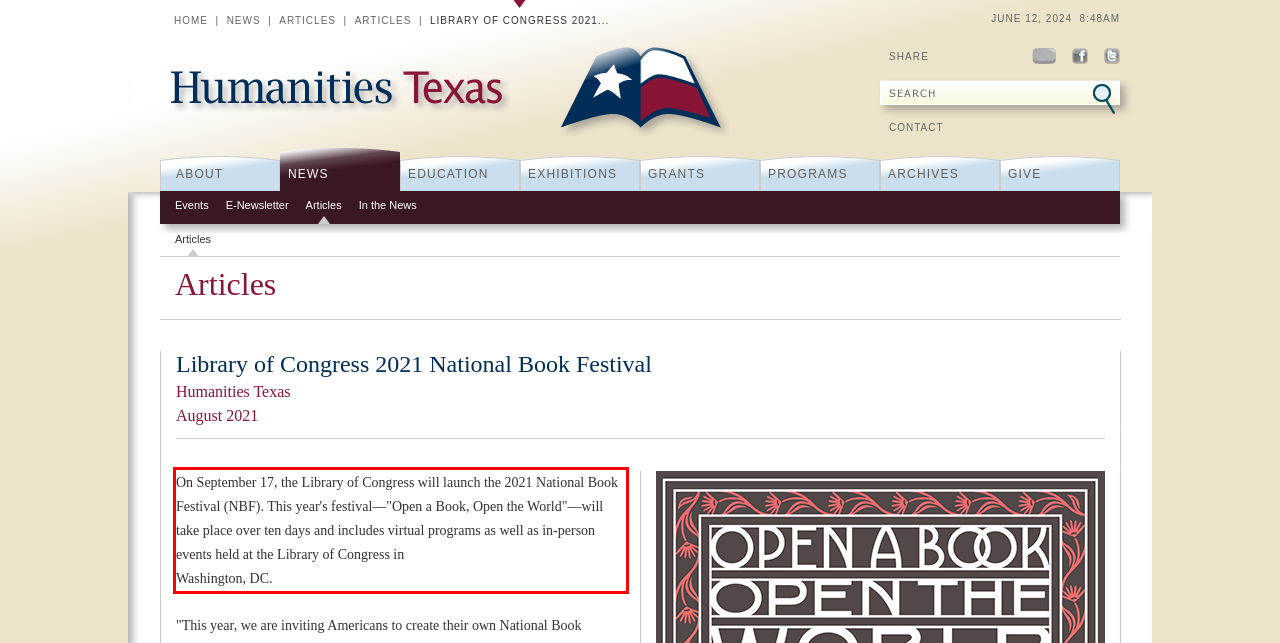Please extract the text content from the UI element enclosed by the red rectangle in the screenshot.

On September 17, the Library of Congress will launch the 2021 National Book Festival (NBF). This year's festival—"Open a Book, Open the World"—will take place over ten days and includes virtual programs as well as in-person events held at the Library of Congress in Washington, DC.